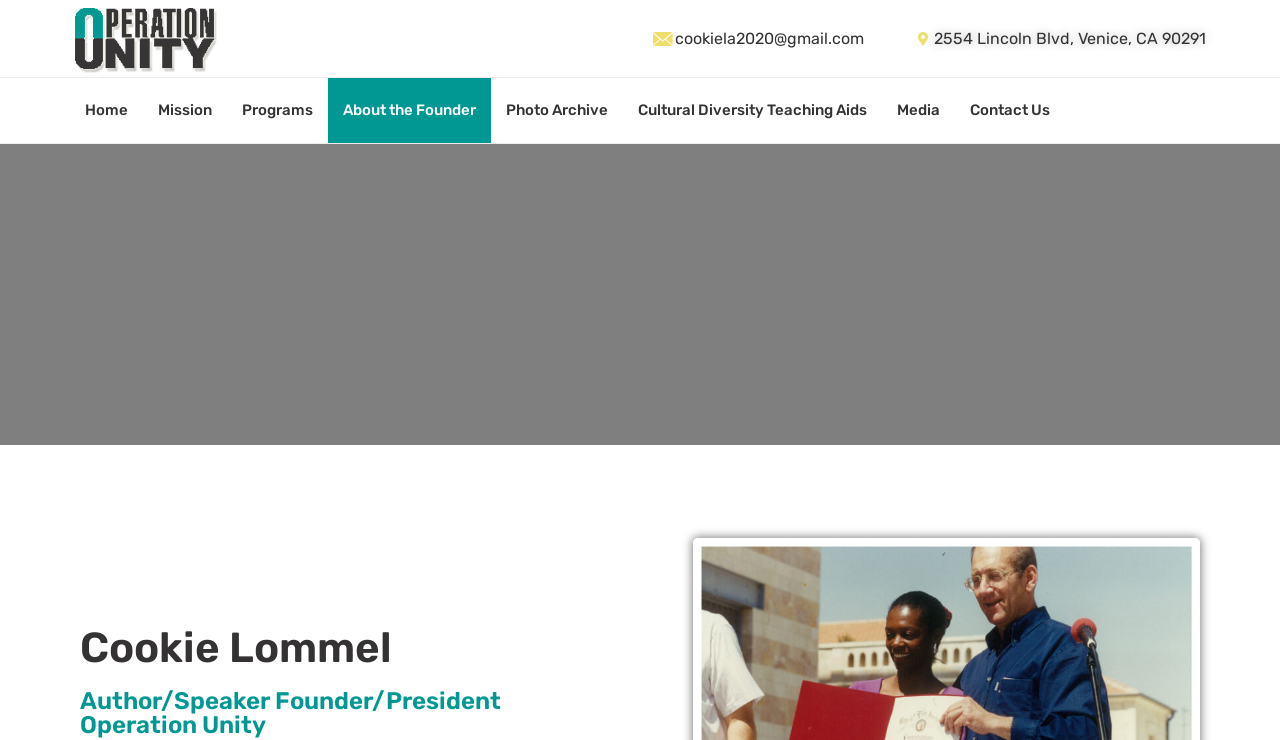Provide the bounding box coordinates of the HTML element this sentence describes: "About the Founder". The bounding box coordinates consist of four float numbers between 0 and 1, i.e., [left, top, right, bottom].

[0.256, 0.105, 0.384, 0.193]